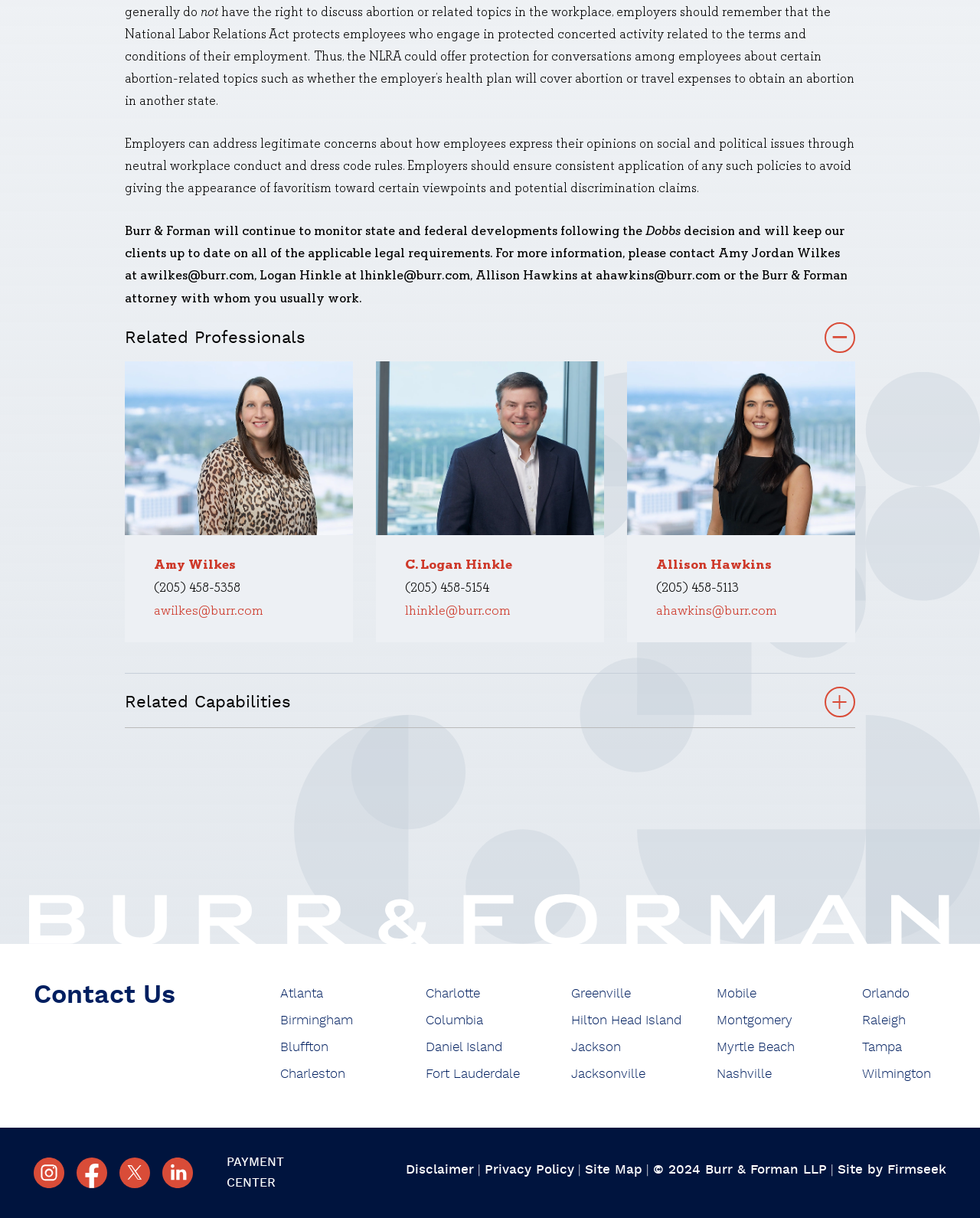Find the UI element described as: "Amy Wilkes" and predict its bounding box coordinates. Ensure the coordinates are four float numbers between 0 and 1, [left, top, right, bottom].

[0.157, 0.459, 0.241, 0.469]